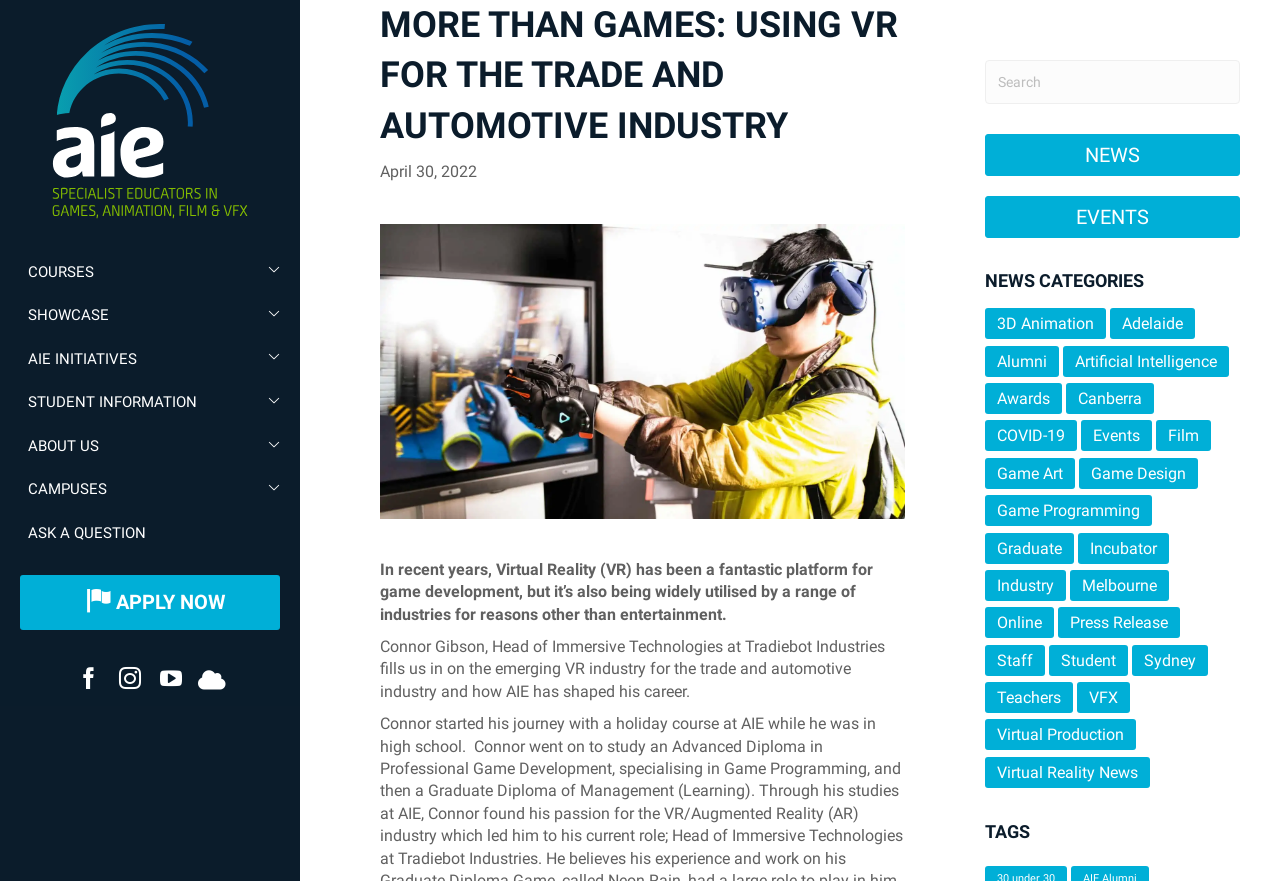What is the topic of the article?
From the screenshot, provide a brief answer in one word or phrase.

Using VR for the trade and automotive industry